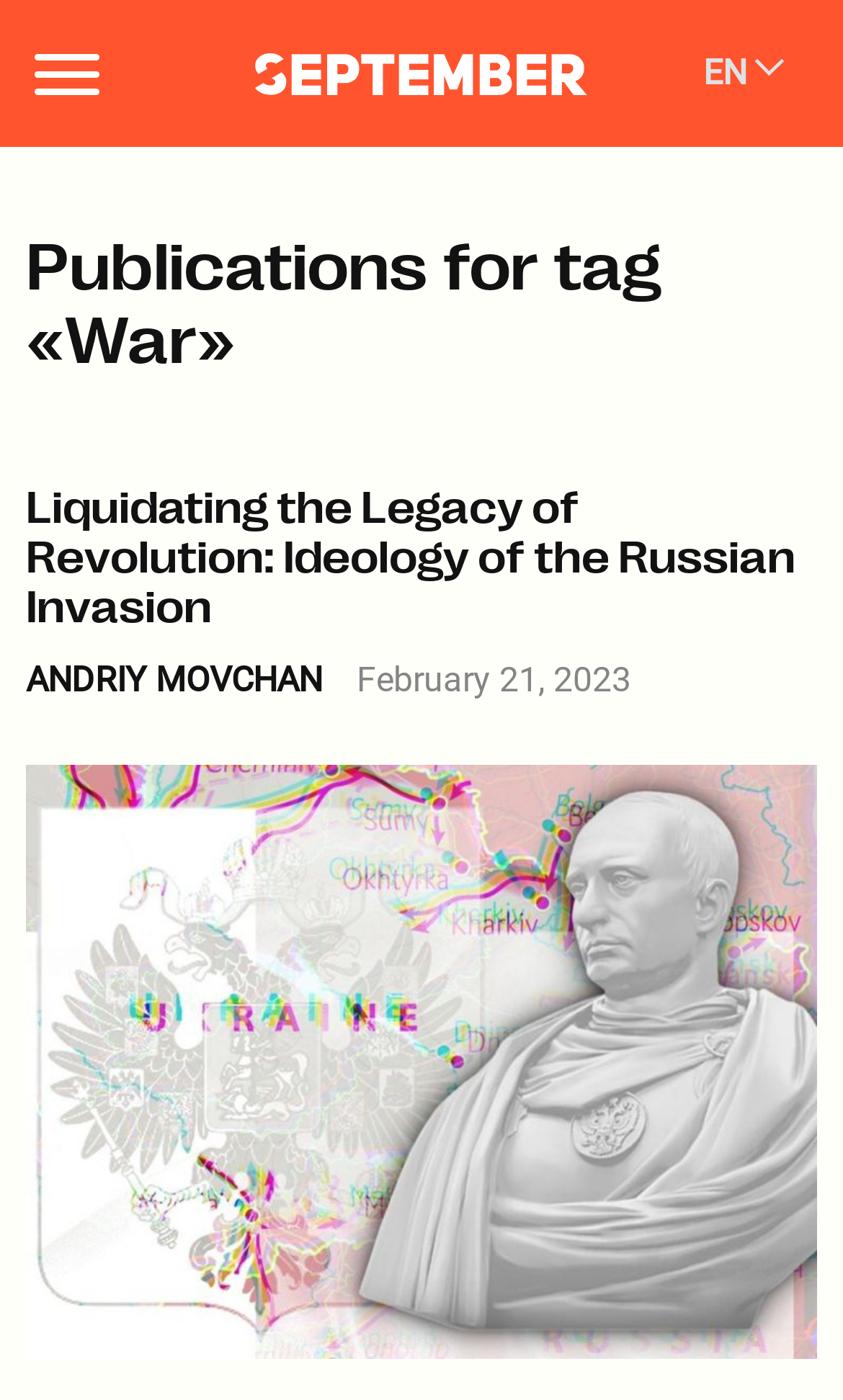Who is the author of the publication?
Look at the screenshot and respond with a single word or phrase.

ANDRIY MOVCHAN